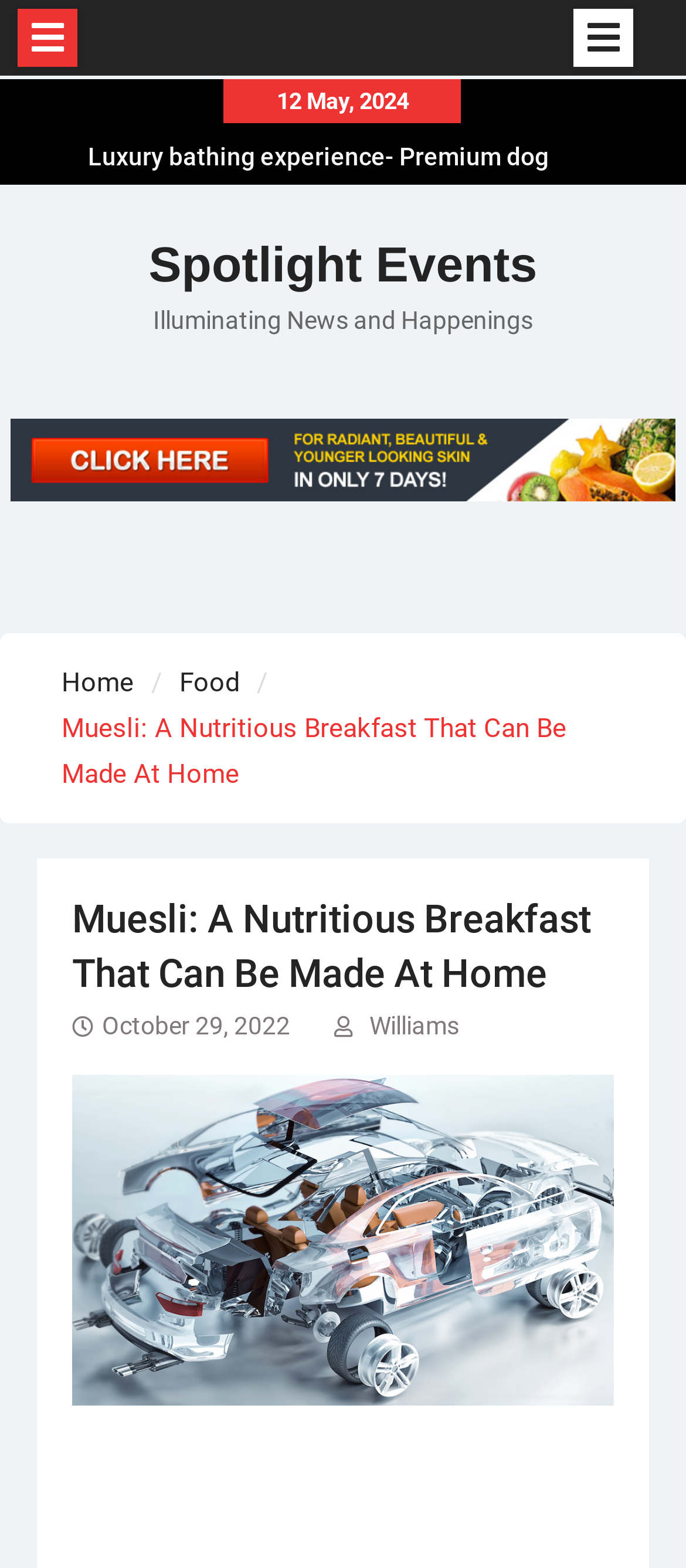Reply to the question with a brief word or phrase: How many sections are in the webpage?

4